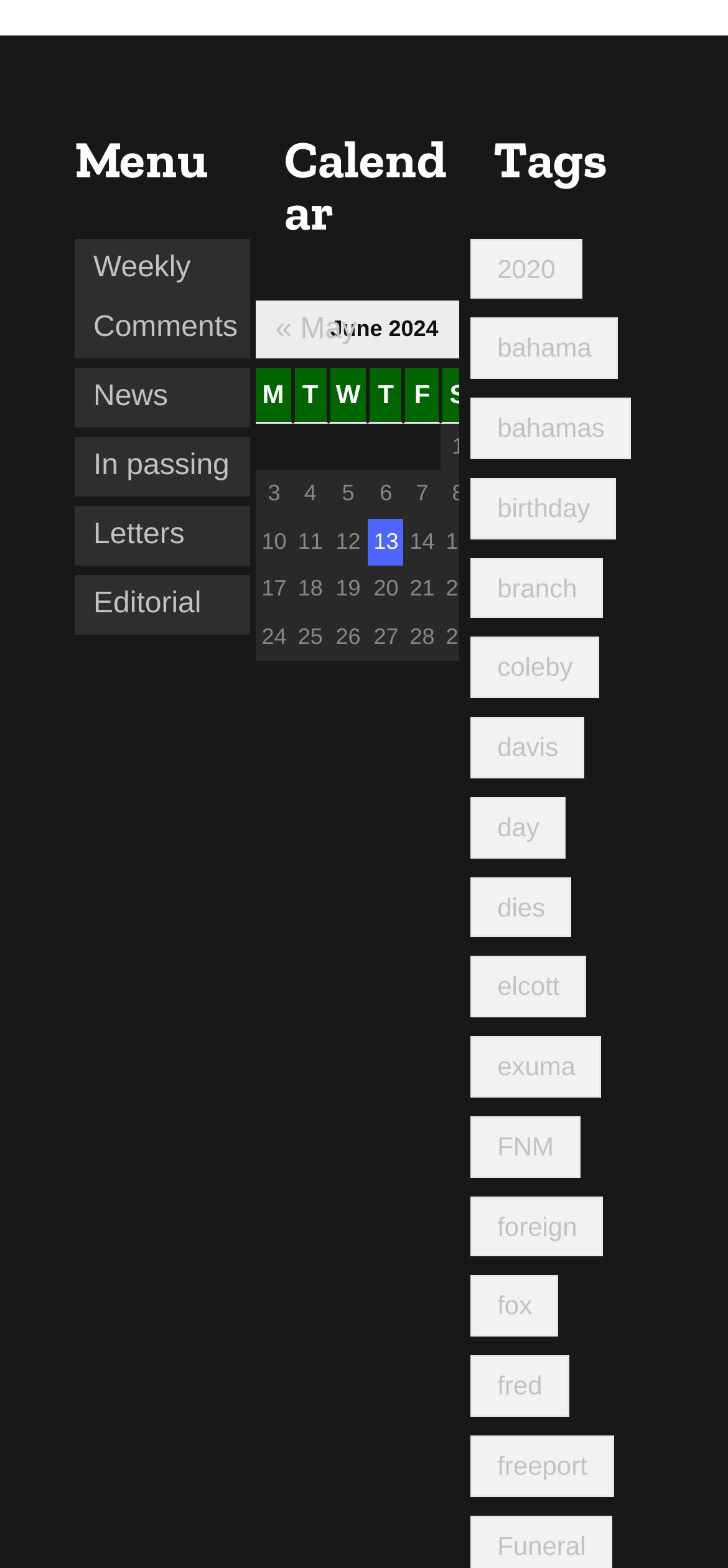What is the link text of the first item in the 'Tags' section?
Please answer the question with as much detail and depth as you can.

The 'Tags' section is located at the bottom-right of the webpage, with a heading 'Tags' at [0.678, 0.085, 0.918, 0.119]. The first item in this section is a link with text '2020 (96 items)' at [0.647, 0.152, 0.799, 0.191].